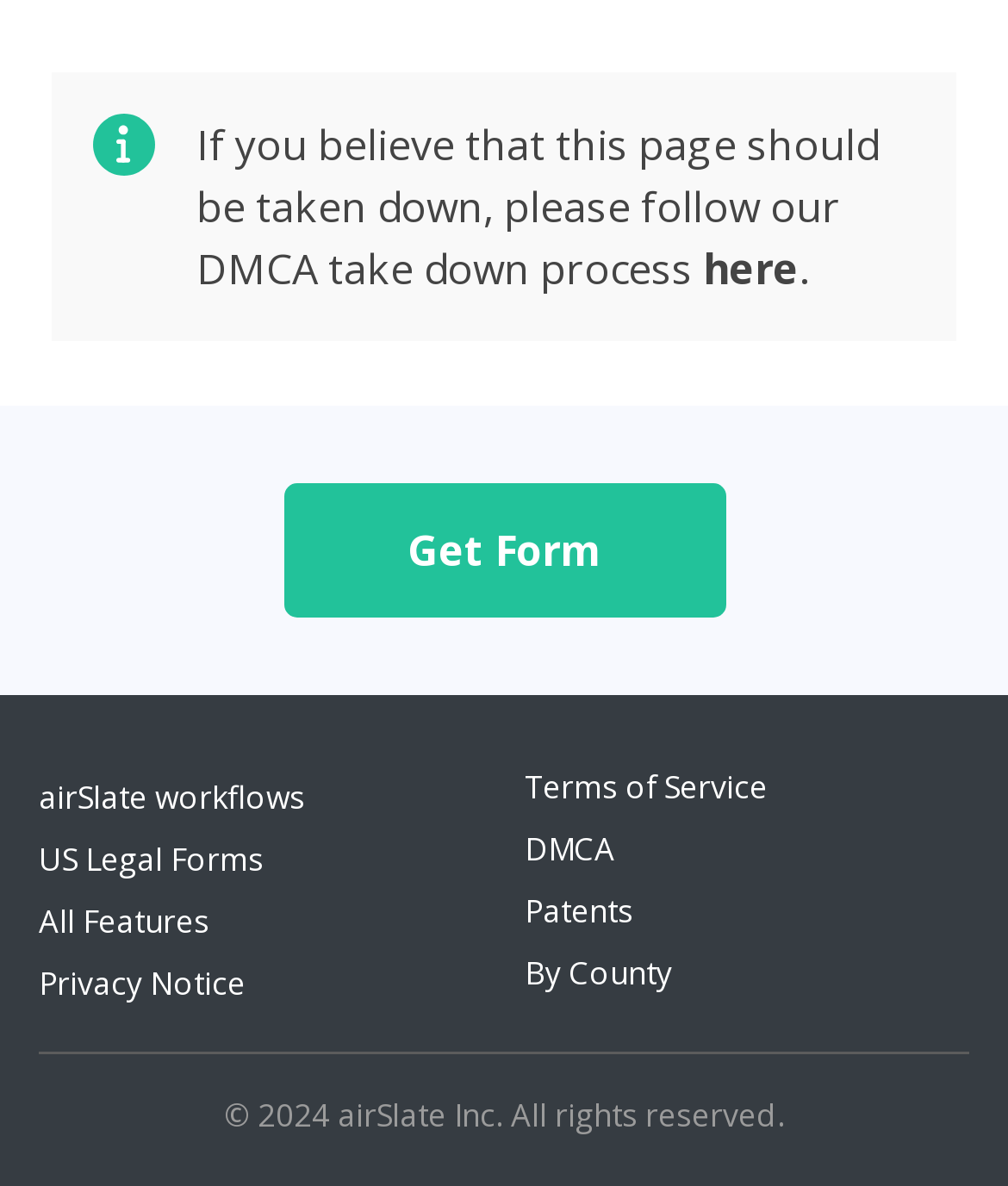Identify the bounding box coordinates of the region that should be clicked to execute the following instruction: "Follow the DMCA take down process".

[0.697, 0.202, 0.792, 0.25]